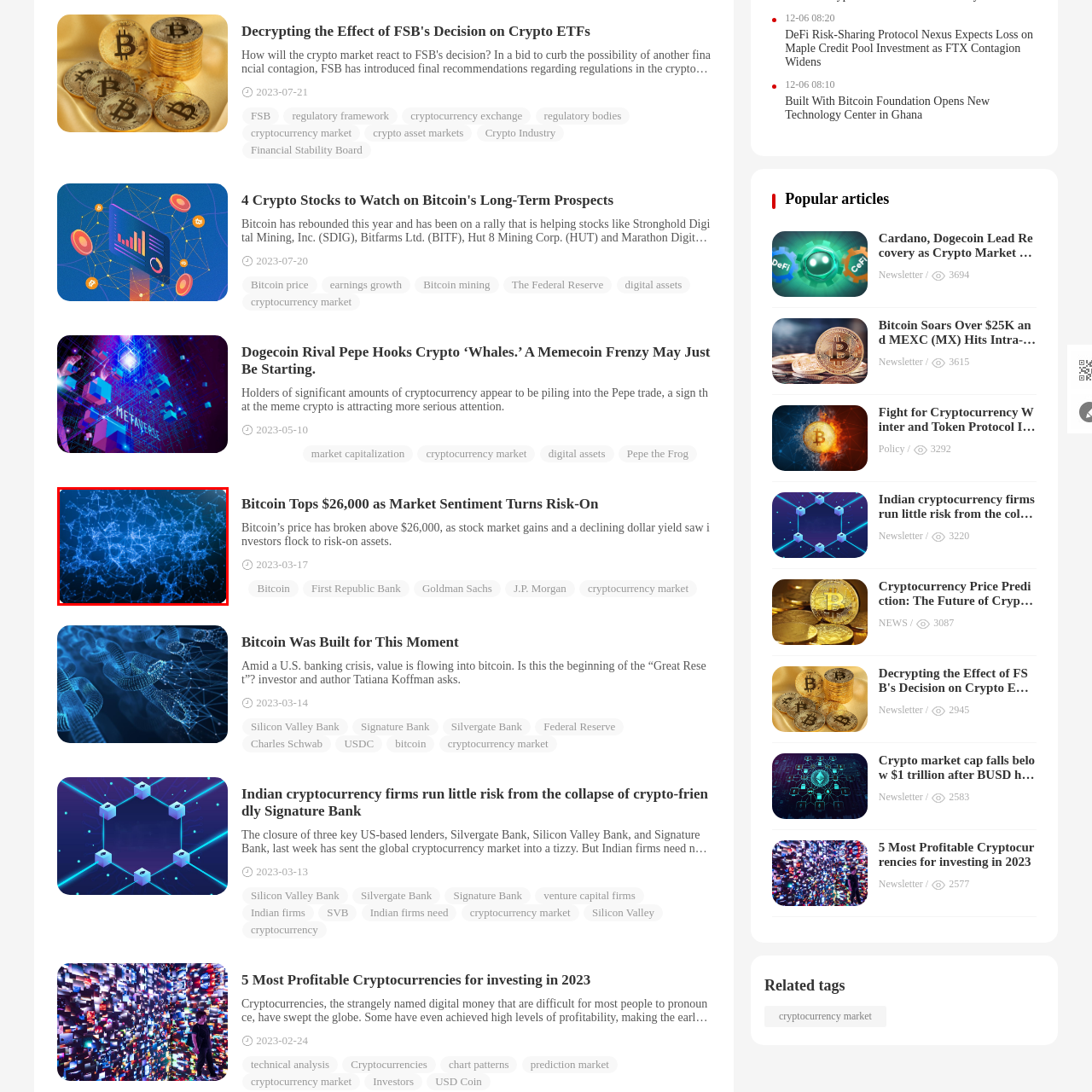What is the tone of the image?
Direct your attention to the image marked by the red bounding box and answer the question with a single word or phrase.

Complex and interdependent